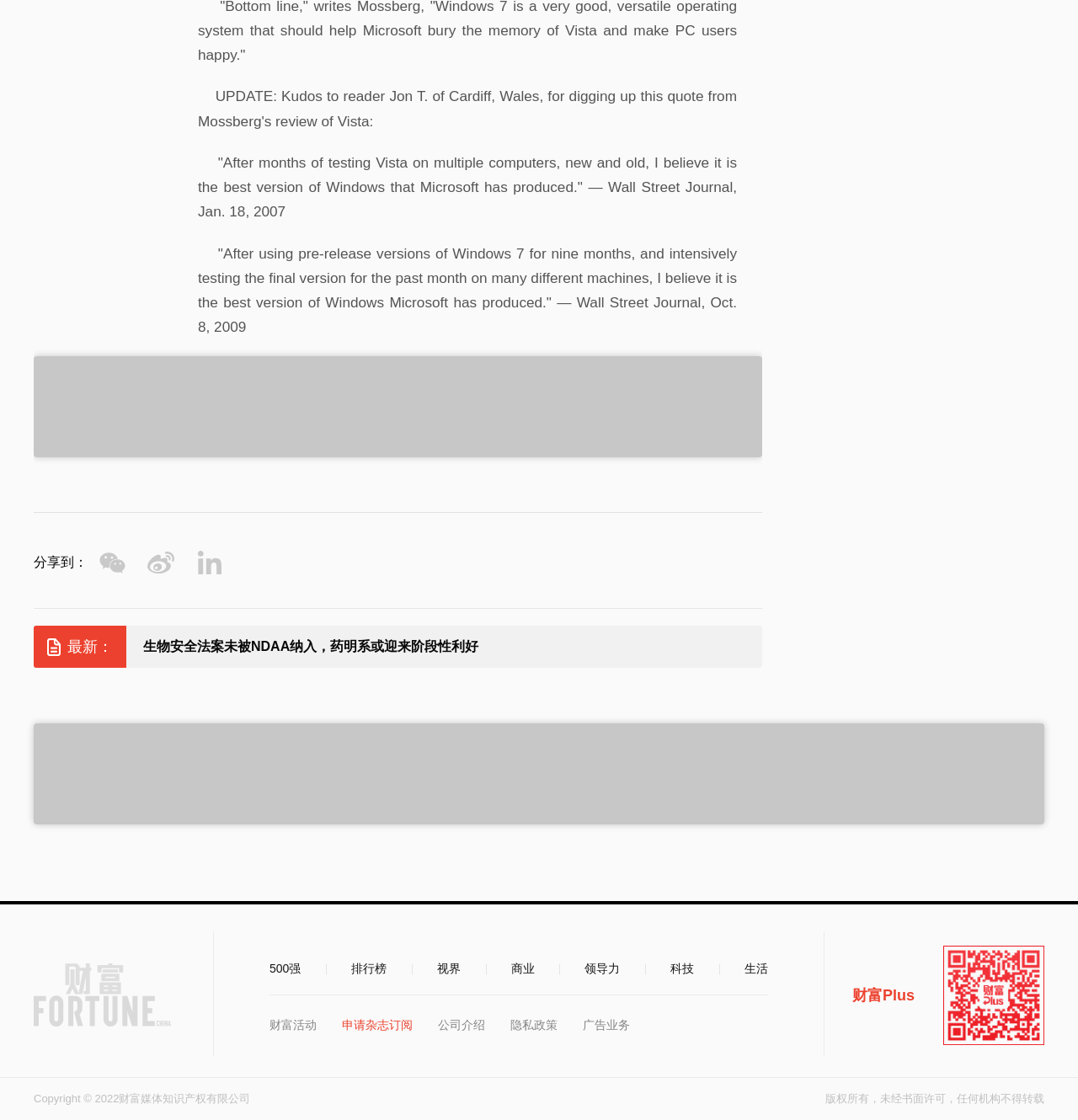What is the topic of the quotes?
Please give a detailed and elaborate answer to the question.

The quotes mentioned on the webpage are from Wall Street Journal, and they are talking about Windows Vista and Windows 7, so the topic of the quotes is Windows.